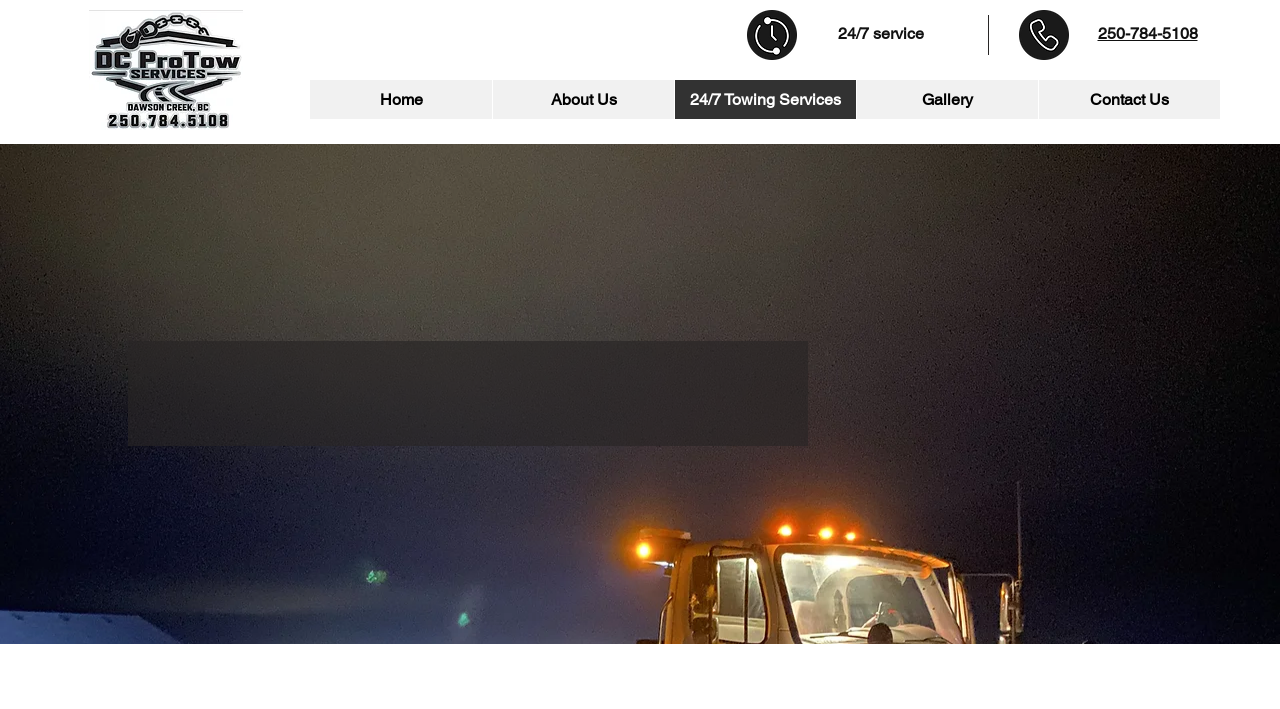Determine the bounding box of the UI element mentioned here: "HOME". The coordinates must be in the format [left, top, right, bottom] with values ranging from 0 to 1.

None